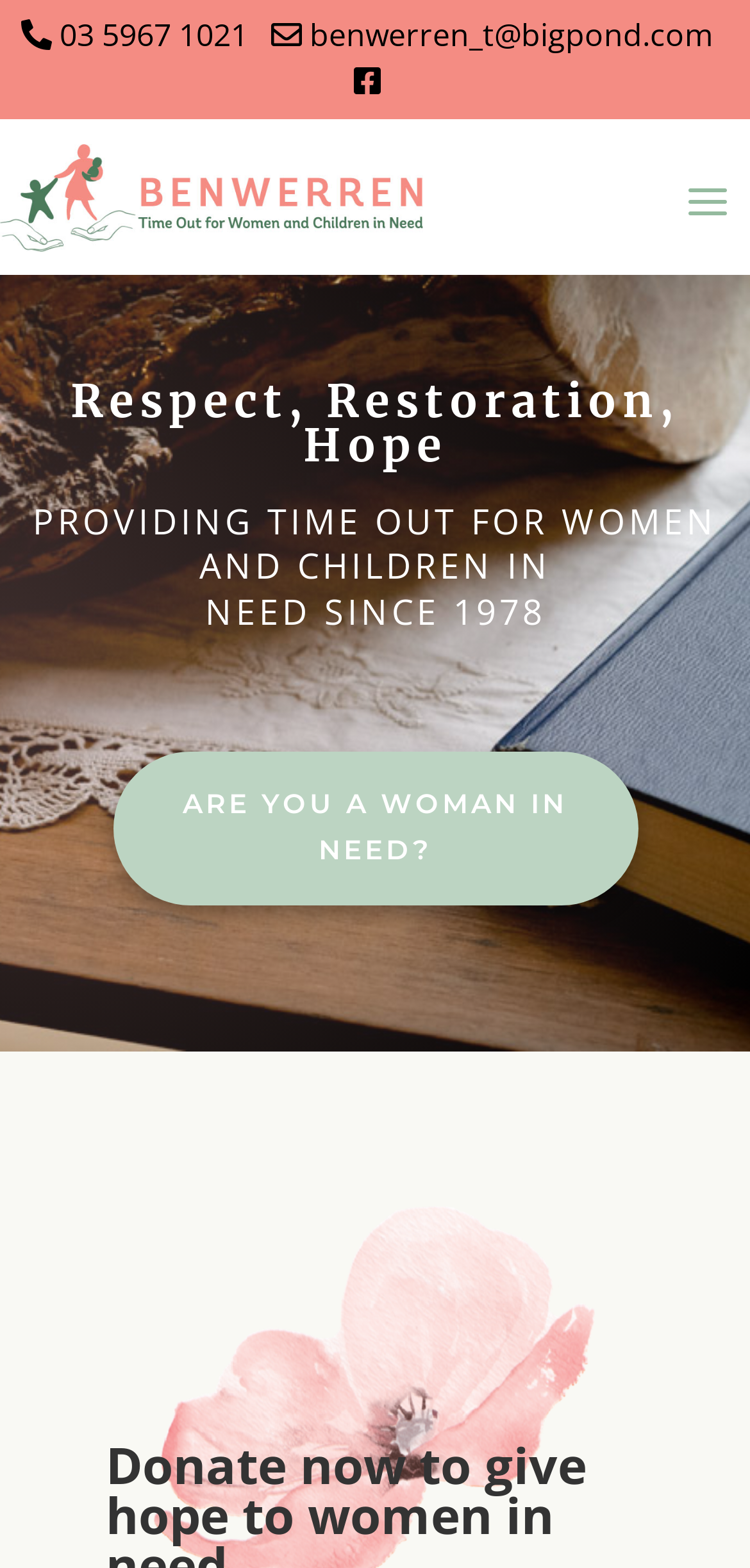Describe every aspect of the webpage comprehensively.

The webpage is about Benwerren, a retreat for women and children in need, located in Yarra Junction, Victoria. At the top left of the page, there are three links: a phone number, an email address, and a Facebook icon. Below these links, there is a brief description of Benwerren as a short-term retreat for mothers and their children in the Yarra Valley, accompanied by an image. 

Above the center of the page, there is a heading that reads "Respect, Restoration, Hope". Below this heading, there are two lines of text: "PROVIDING TIME OUT FOR WOMEN AND CHILDREN IN NEED SINCE 1978". 

Further down the page, there is a prominent link that asks "ARE YOU A WOMAN IN NEED?", which is centered and takes up a significant portion of the page. The overall focus of the page appears to be on providing support and resources for women and children in need, with an emphasis on the retreat's mission and services.